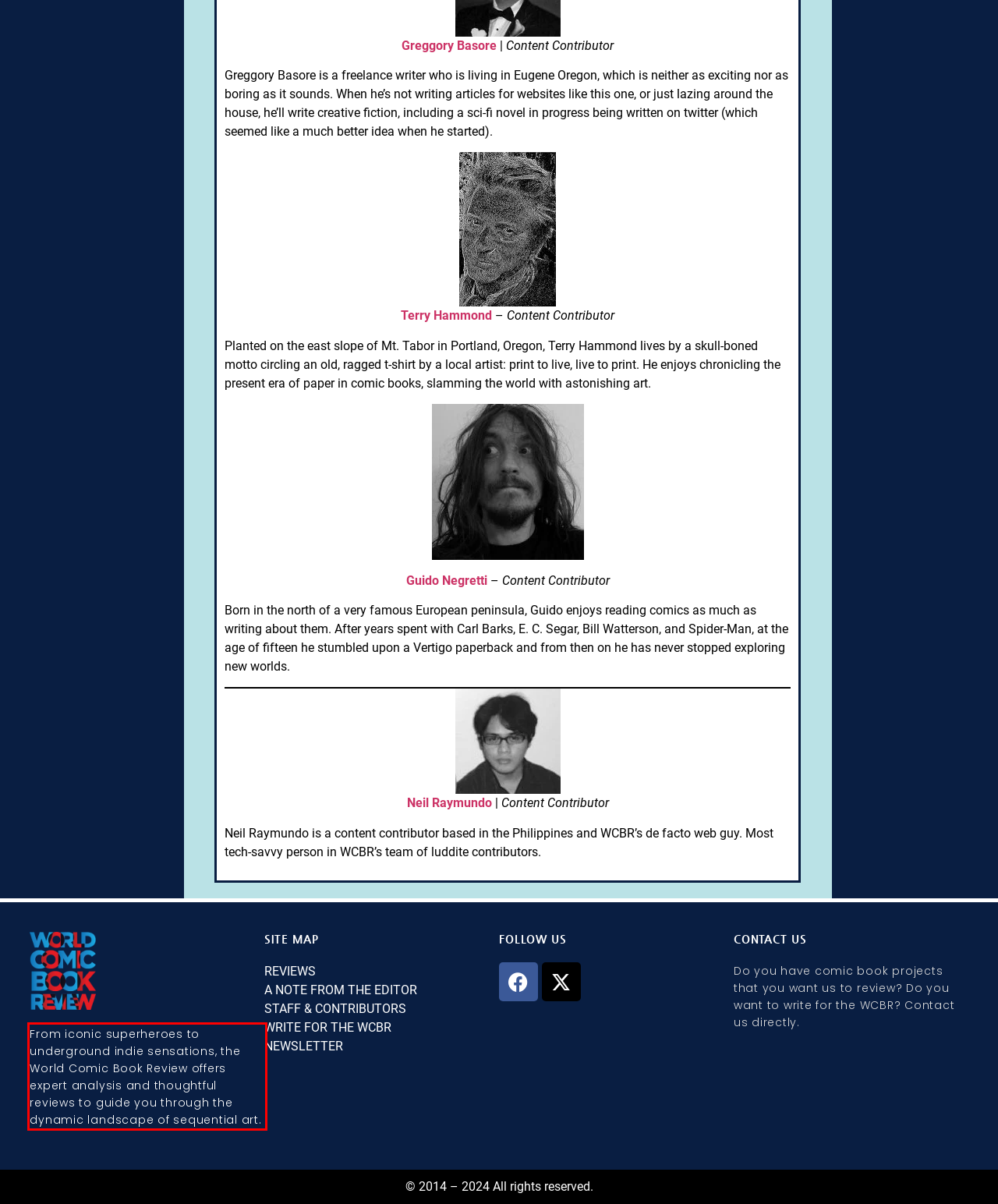Given a screenshot of a webpage with a red bounding box, please identify and retrieve the text inside the red rectangle.

From iconic superheroes to underground indie sensations, the World Comic Book Review offers expert analysis and thoughtful reviews to guide you through the dynamic landscape of sequential art.